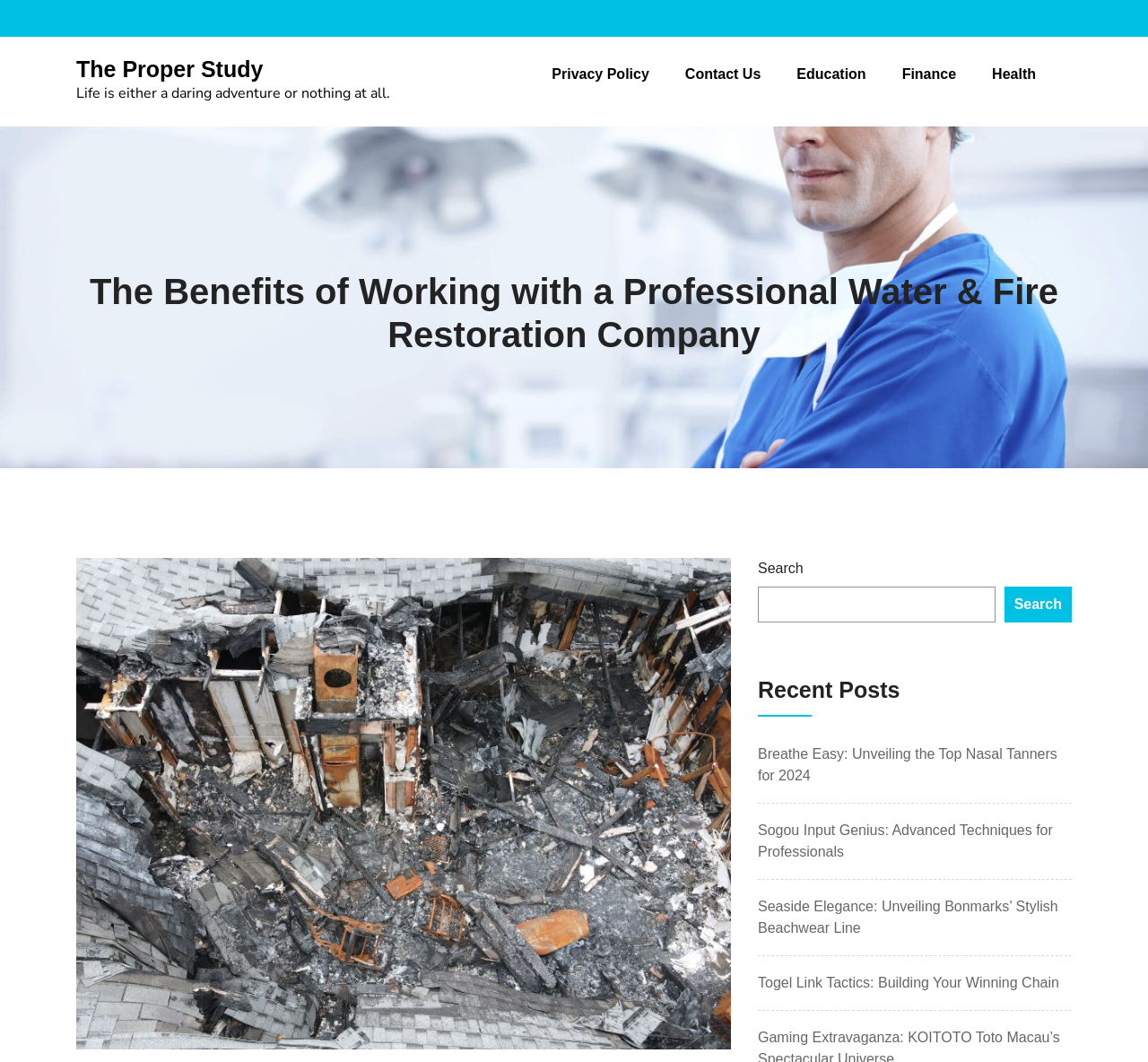Find the bounding box of the element with the following description: "Contact Us". The coordinates must be four float numbers between 0 and 1, formatted as [left, top, right, bottom].

[0.597, 0.043, 0.663, 0.097]